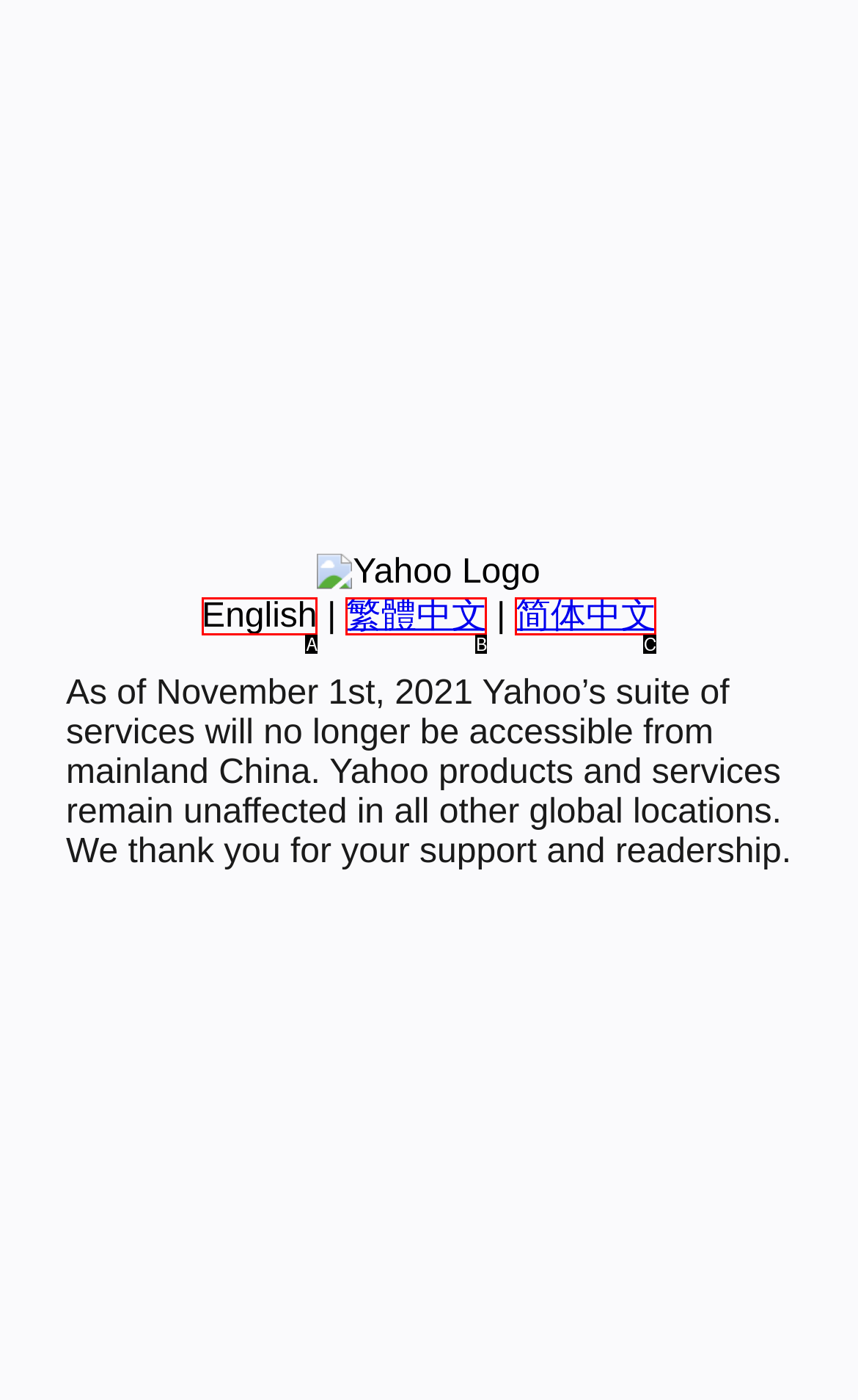Which option best describes: English
Respond with the letter of the appropriate choice.

A